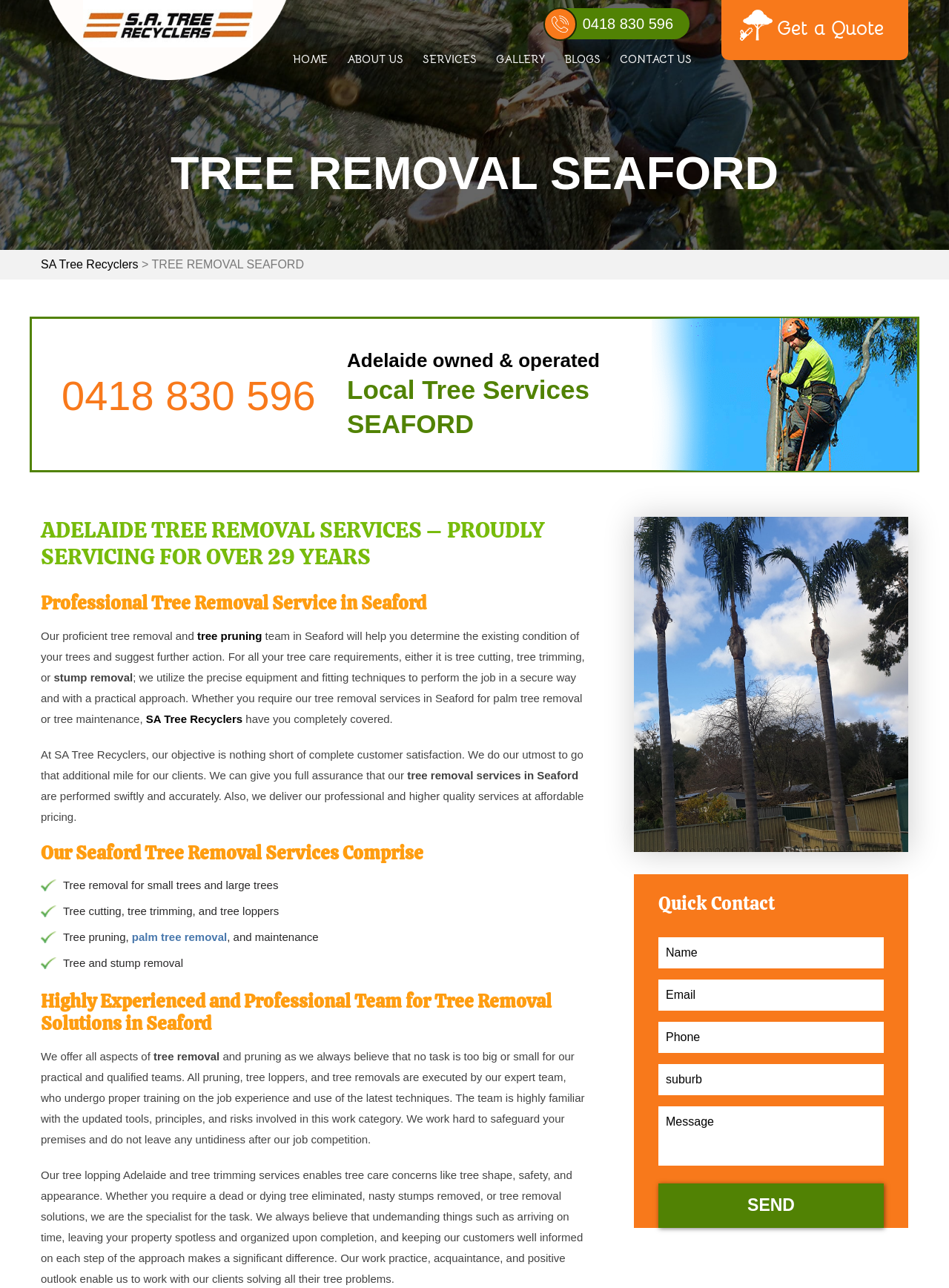What is the company name of the tree removal service?
Refer to the screenshot and respond with a concise word or phrase.

SA Tree Recyclers